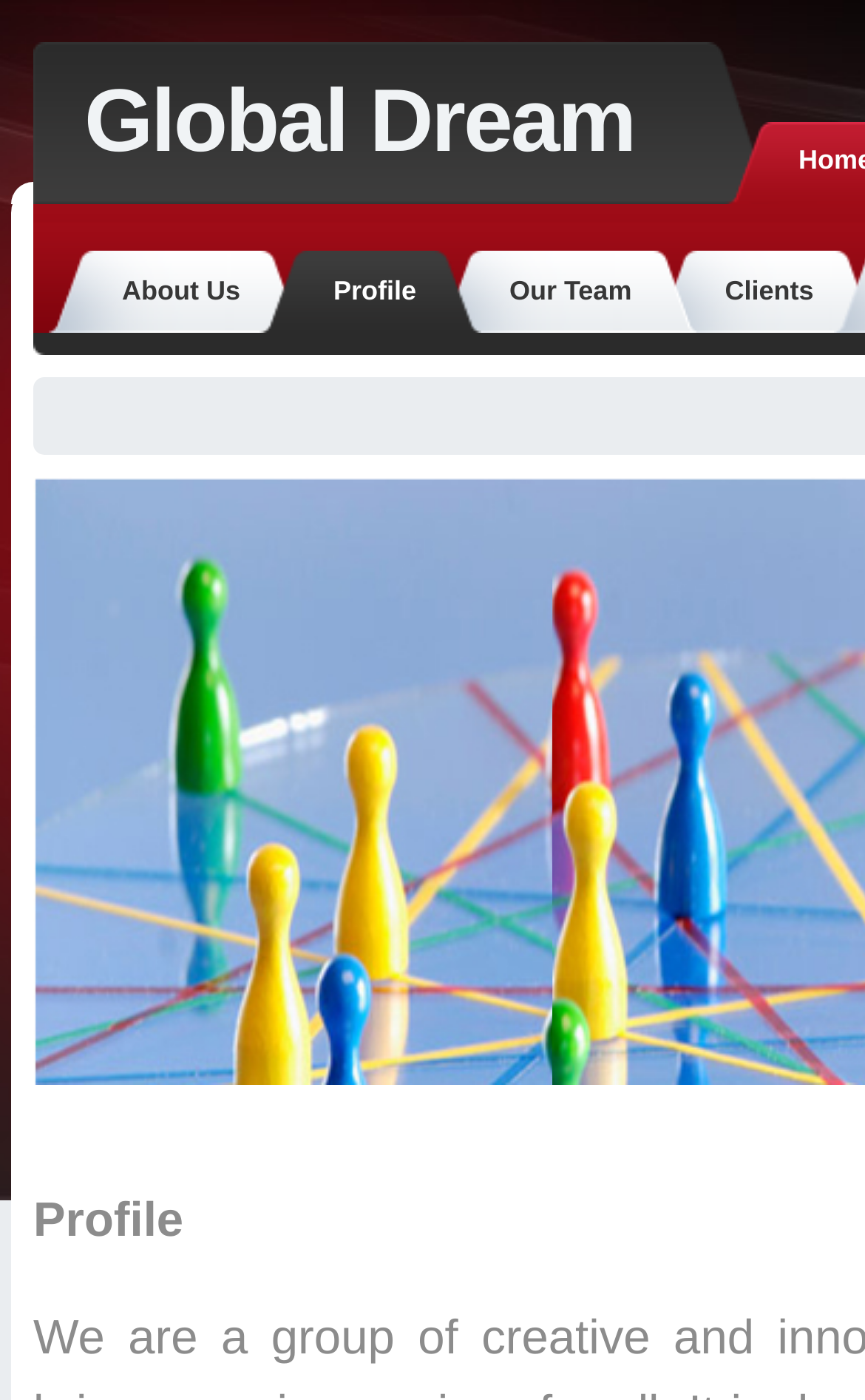Please give a succinct answer to the question in one word or phrase:
What is the current page?

Profile